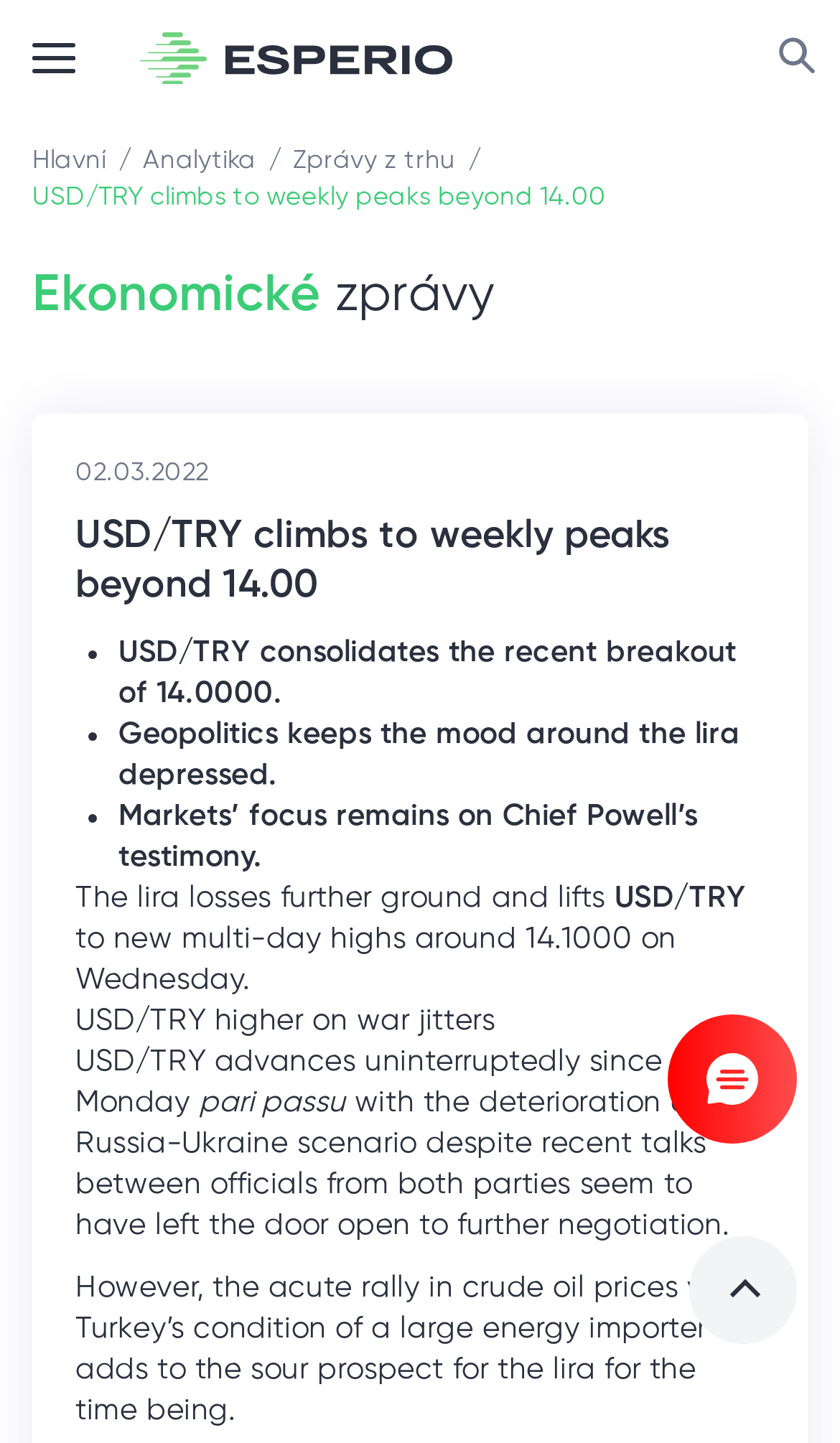Give a detailed overview of the webpage's appearance and contents.

The webpage appears to be a news article or blog post focused on the USD/TRY currency exchange rate. At the top left corner, there is a button labeled "button-menu". Next to it, there is a link with an accompanying image. On the top right corner, there is a button labeled "button-search".

Below the top navigation bar, there are several links and static text elements. The main title of the article, "USD/TRY climbs to weekly peaks beyond 14.00", is prominently displayed. There are also links to other sections of the website, such as "Hlavní" (main), "Analytika" (analytics), and "Zprávy z trhu" (market news).

The article's content is divided into sections, with headings and bullet points. The first section discusses the USD/TRY exchange rate, with bullet points highlighting key points such as the currency's consolidation above 14.0000 and the impact of geopolitics on the lira. The second section has a heading "USD/TRY higher on war jitters" and discusses the currency's advance to new multi-day highs.

Throughout the article, there are several static text elements providing additional information and context. There is also an image located near the bottom of the page. At the very bottom, there is a button labeled "gotop", which likely allows users to scroll back to the top of the page.